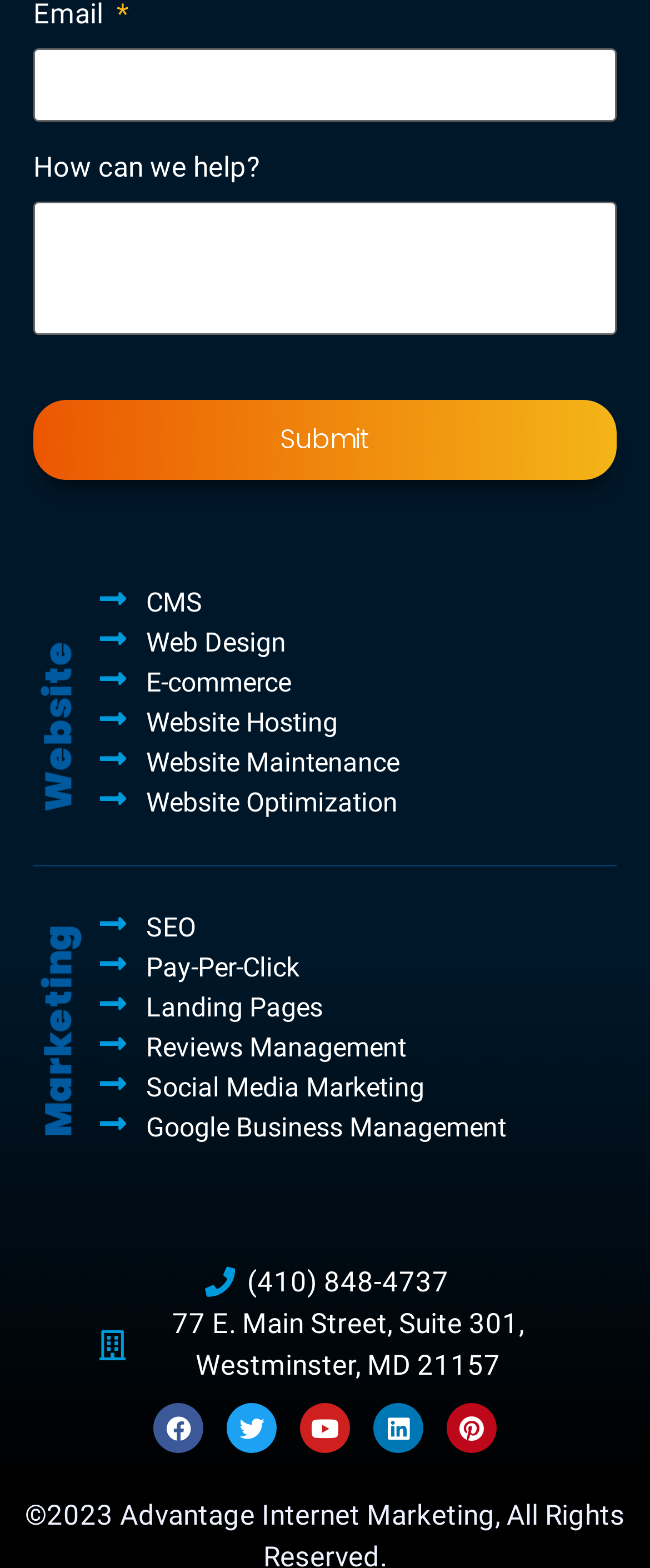Provide a one-word or brief phrase answer to the question:
What is the address of the company?

77 E. Main Street, Suite 301, Westminster, MD 21157